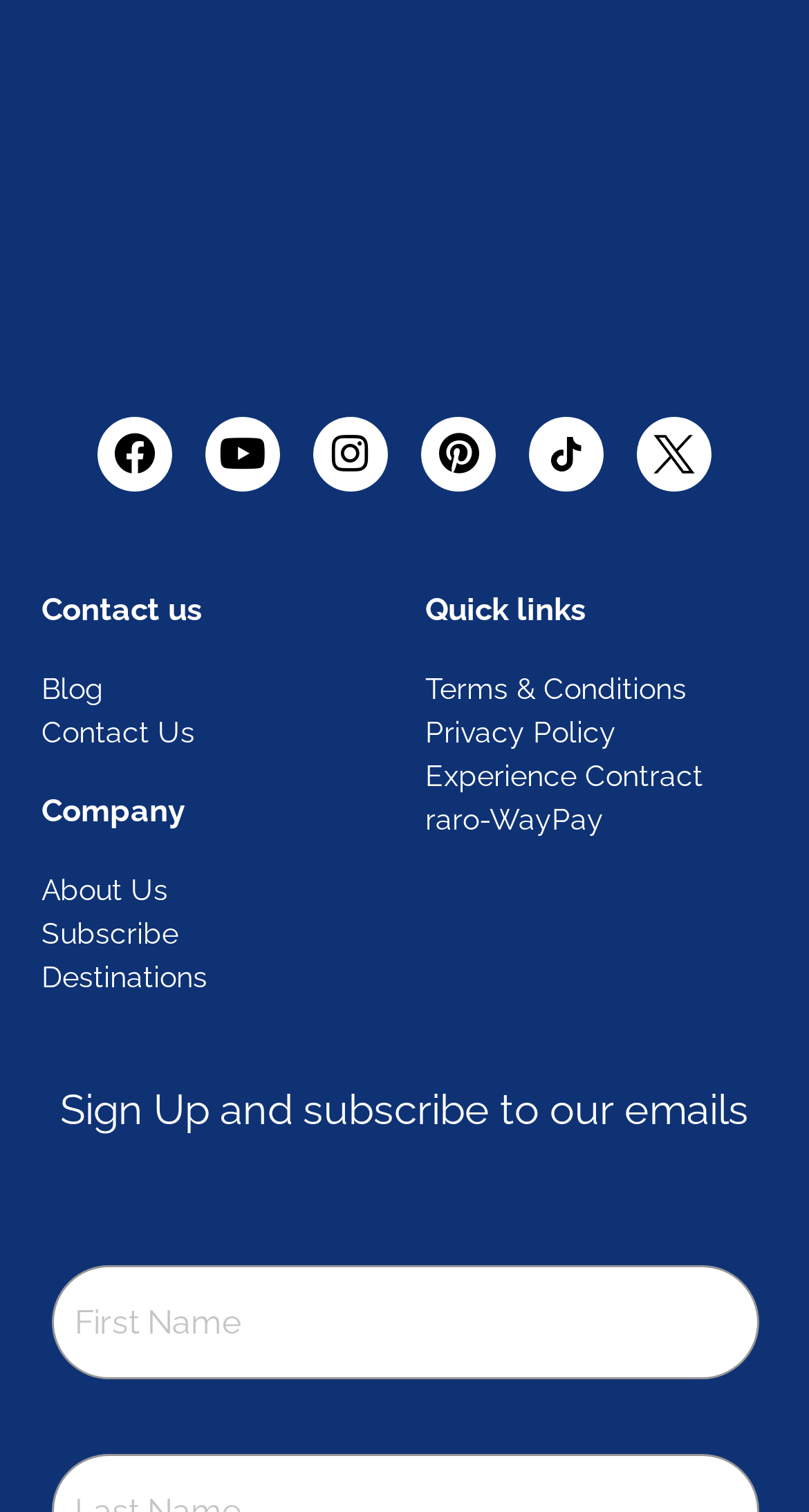Please specify the coordinates of the bounding box for the element that should be clicked to carry out this instruction: "Enter email address". The coordinates must be four float numbers between 0 and 1, formatted as [left, top, right, bottom].

[0.064, 0.836, 0.938, 0.912]